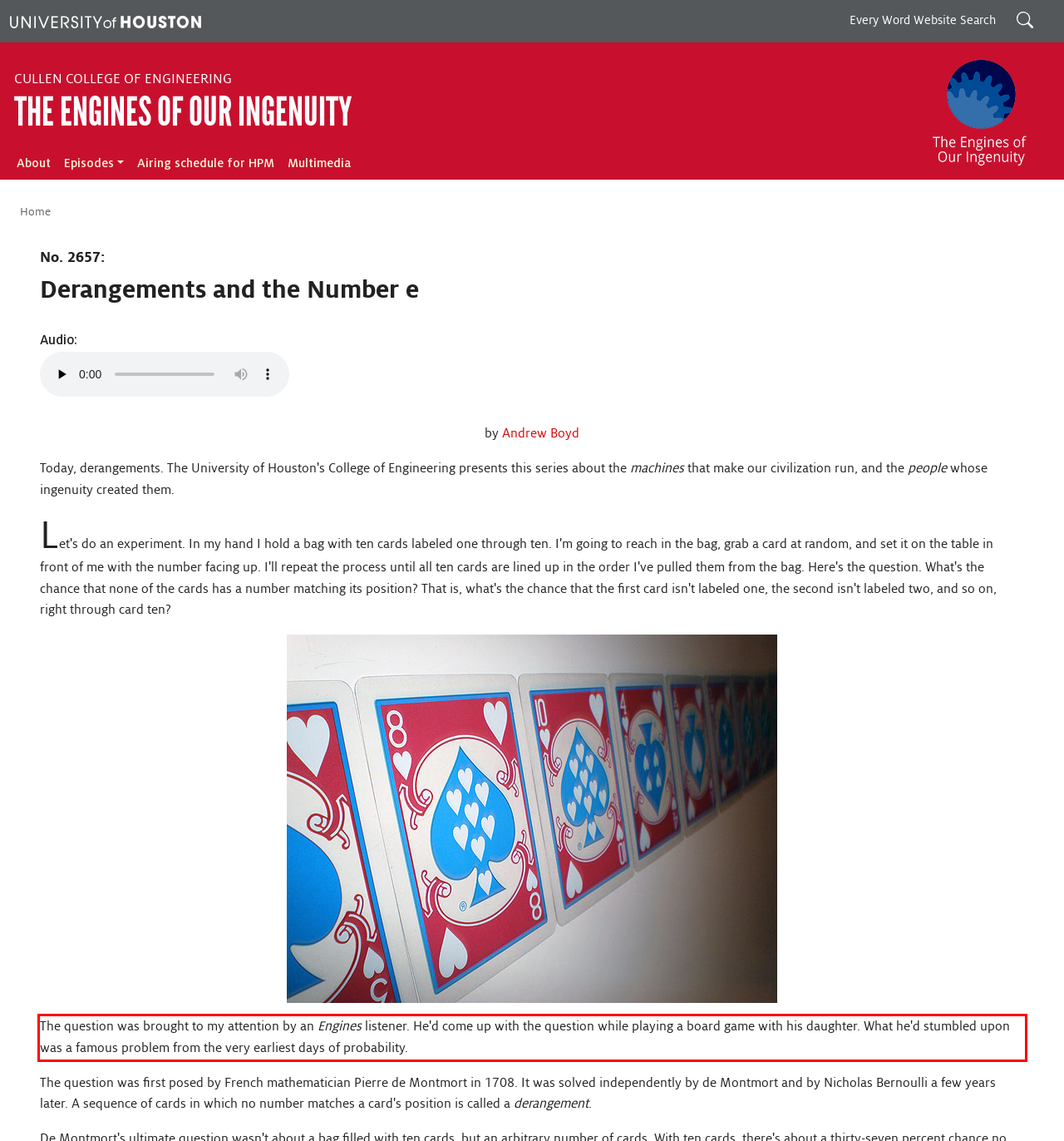Please perform OCR on the text within the red rectangle in the webpage screenshot and return the text content.

The question was brought to my attention by an Engines listener. He'd come up with the question while playing a board game with his daughter. What he'd stumbled upon was a famous problem from the very earliest days of probability.